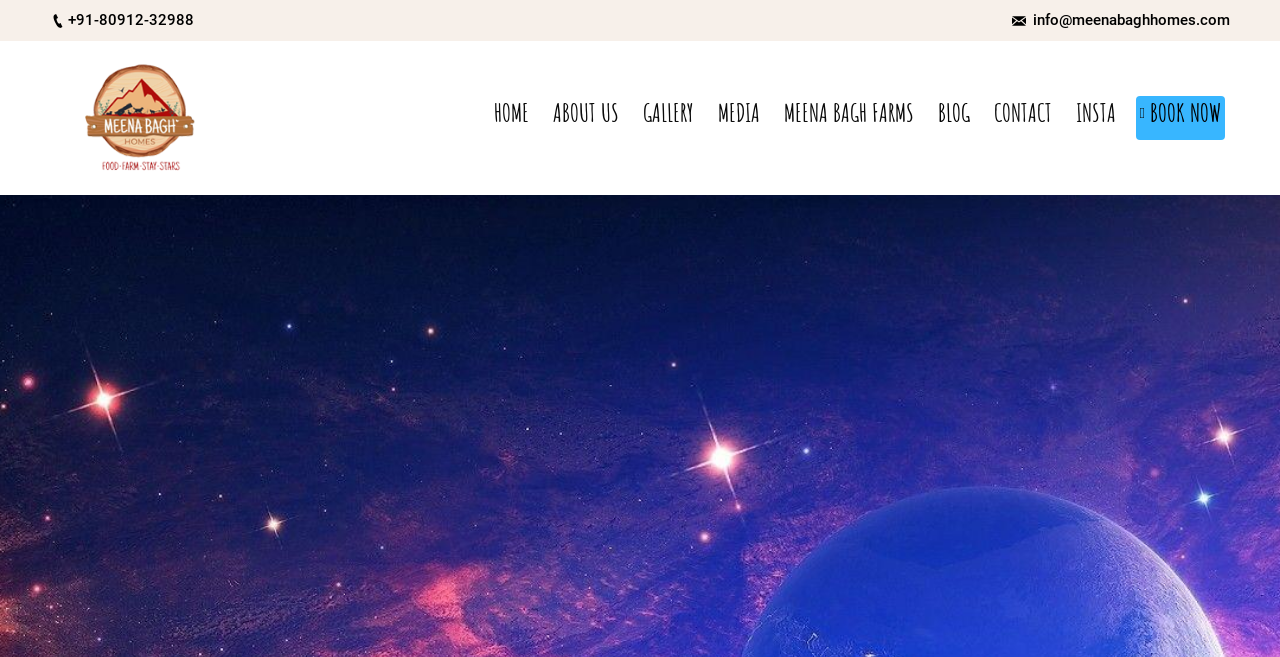Indicate the bounding box coordinates of the element that needs to be clicked to satisfy the following instruction: "view GALLERY". The coordinates should be four float numbers between 0 and 1, i.e., [left, top, right, bottom].

[0.499, 0.151, 0.545, 0.209]